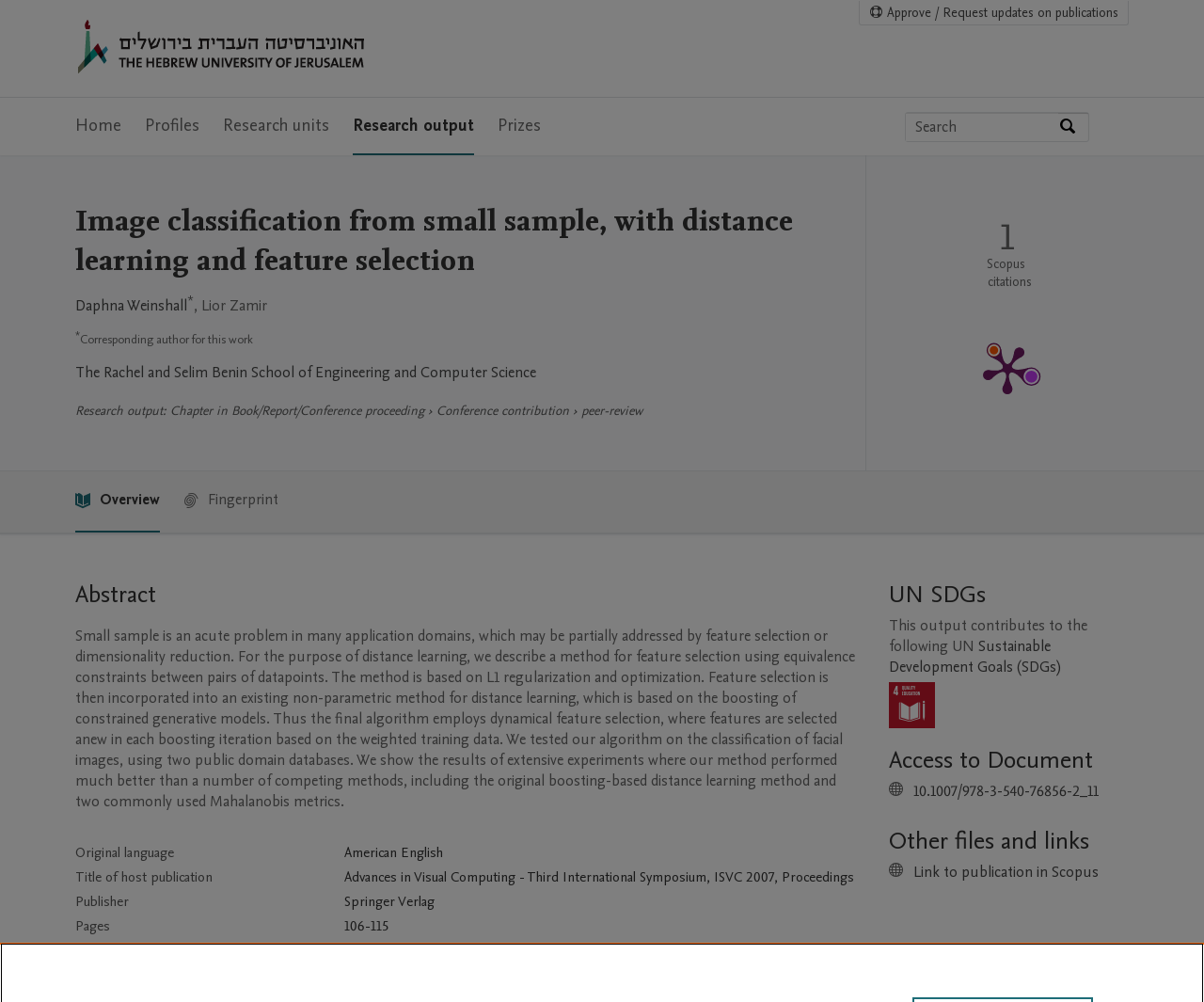Extract the bounding box coordinates of the UI element described: "Link to publication in Scopus". Provide the coordinates in the format [left, top, right, bottom] with values ranging from 0 to 1.

[0.759, 0.86, 0.913, 0.881]